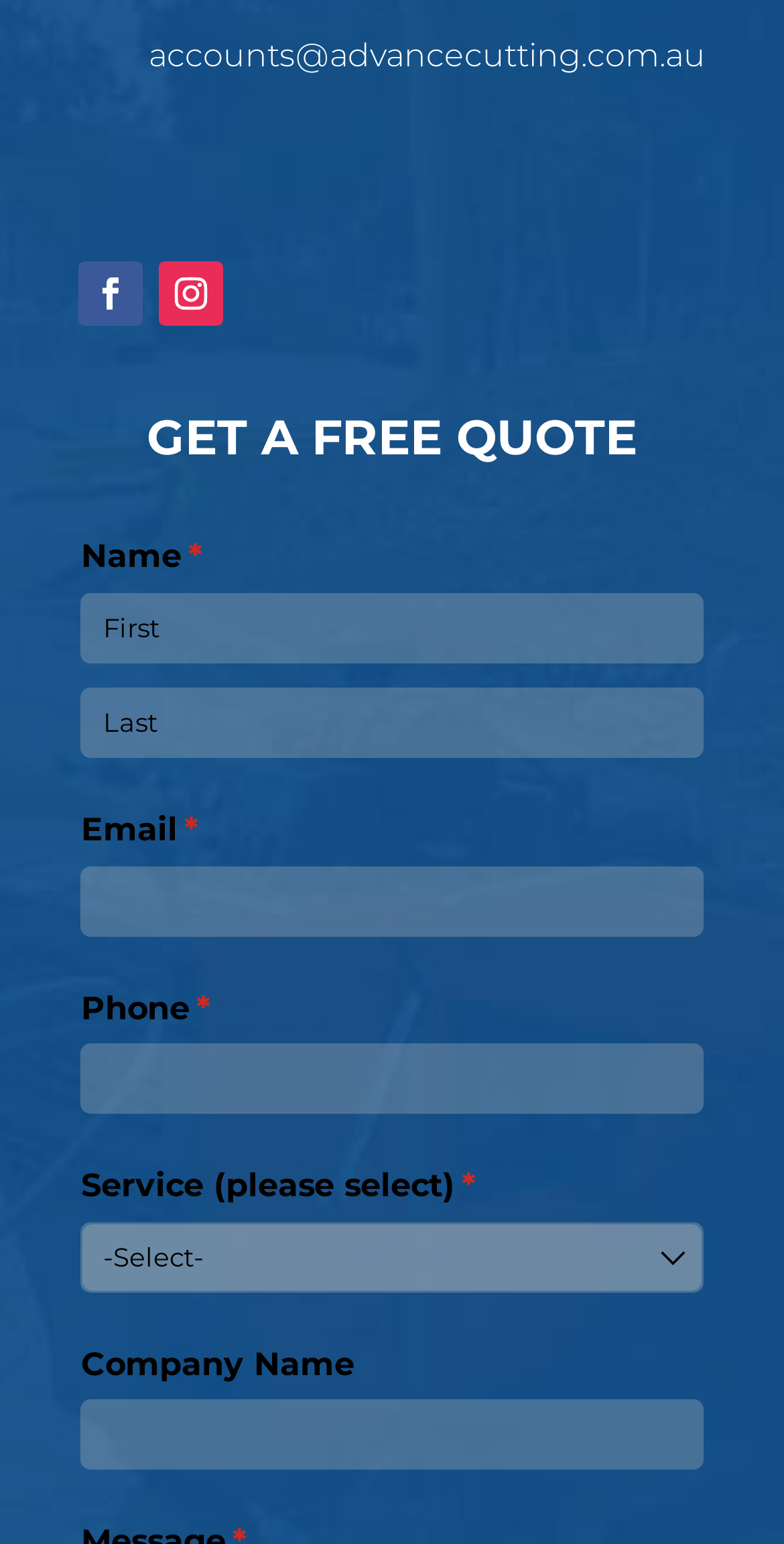Answer the question with a single word or phrase: 
What is the email address provided?

accounts@advancecutting.com.au